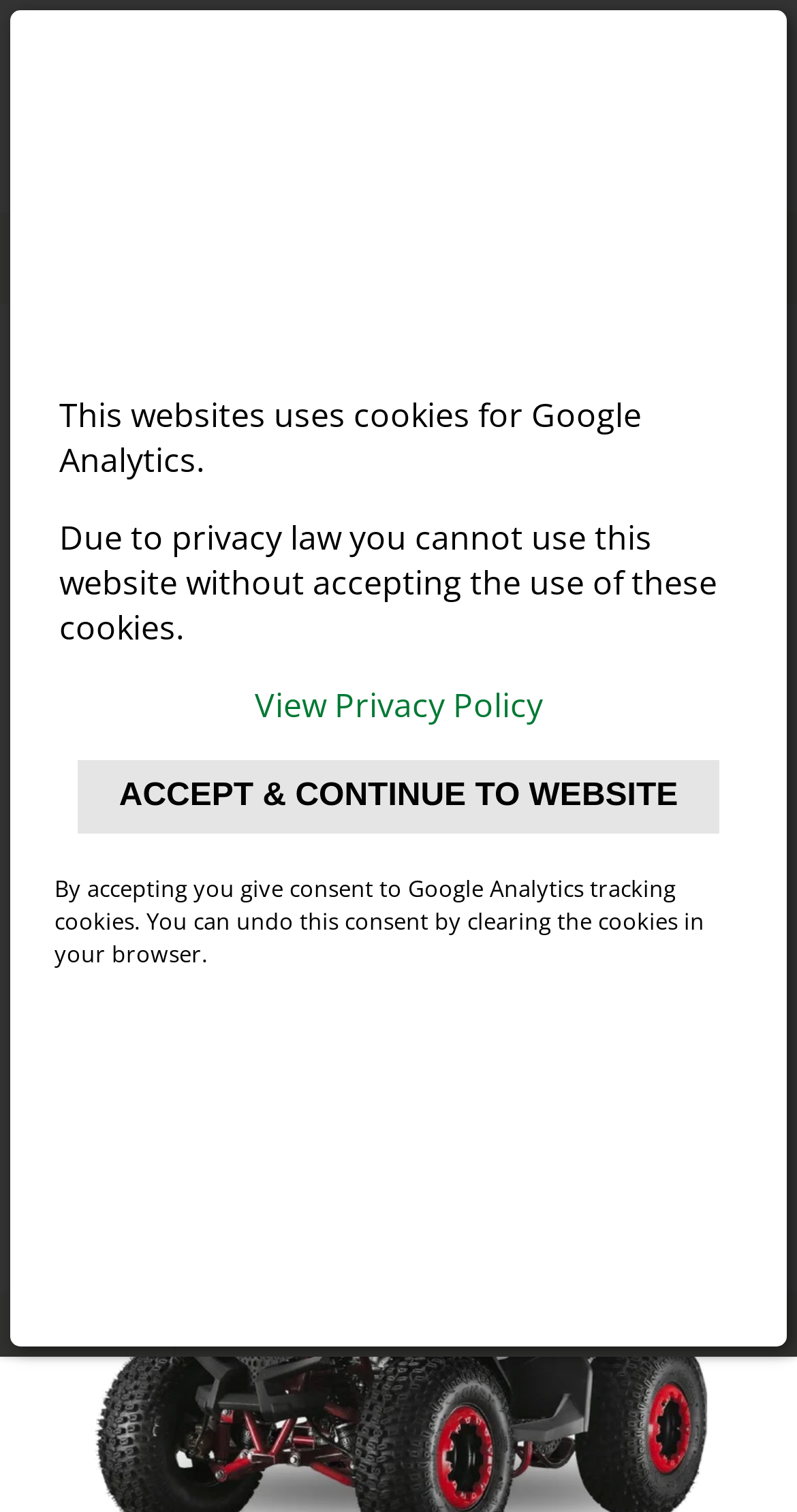Provide a single word or phrase to answer the given question: 
How many links are there in the top section of the webpage?

4